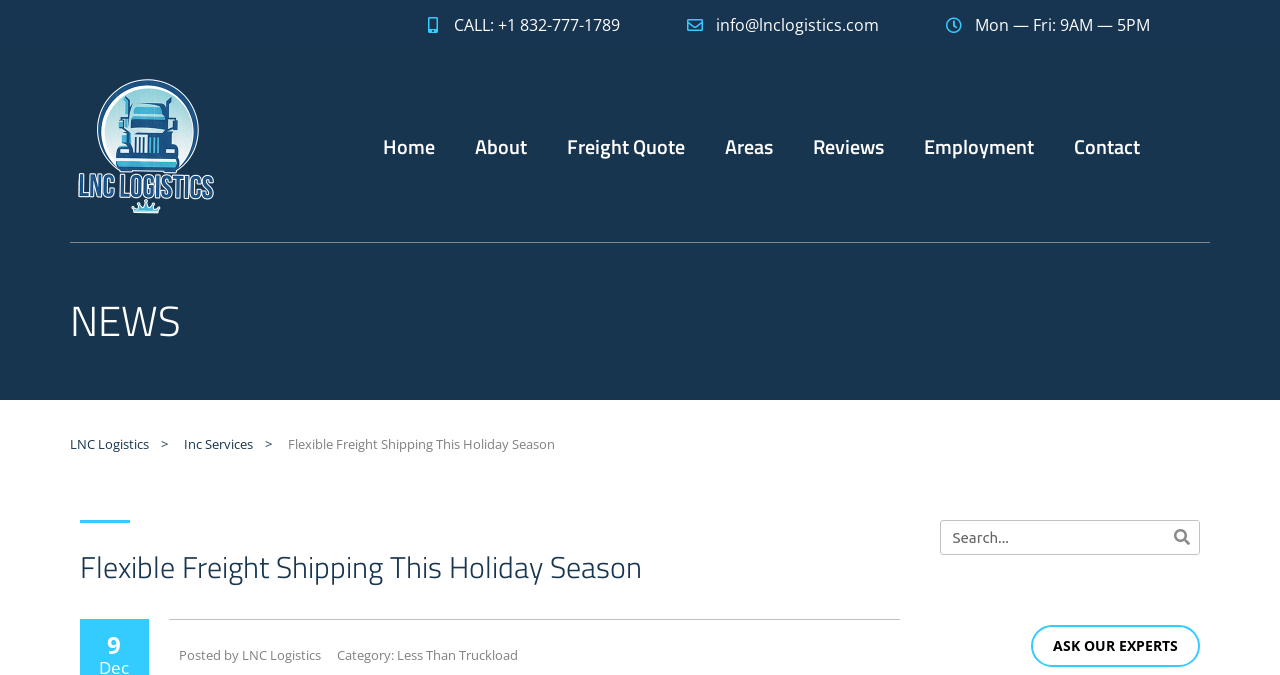Please identify the bounding box coordinates of the element's region that needs to be clicked to fulfill the following instruction: "Explore HOME IMPROVEMENT options". The bounding box coordinates should consist of four float numbers between 0 and 1, i.e., [left, top, right, bottom].

None